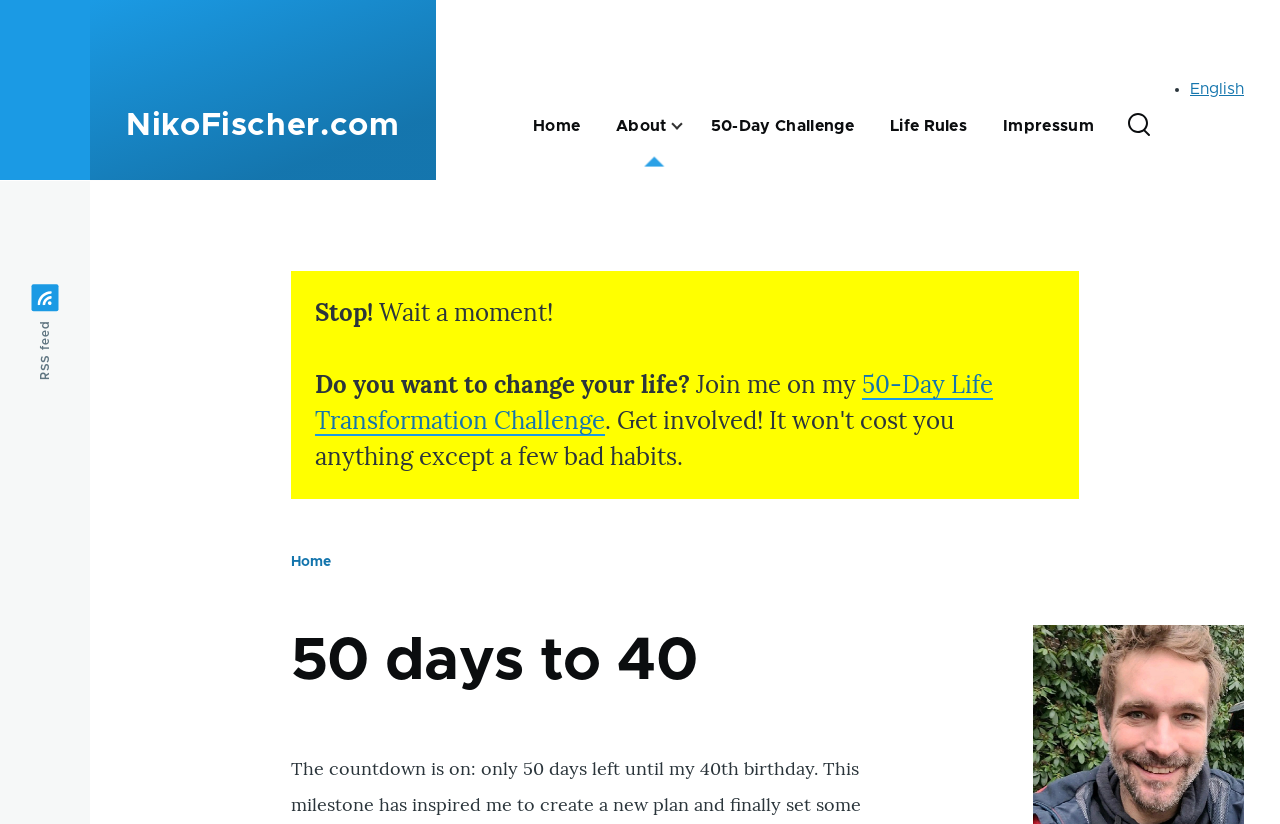What is the search form for?
Carefully analyze the image and provide a thorough answer to the question.

I inferred the purpose of the search form by looking at its location and the presence of a search icon. It is likely to be used for searching the website.